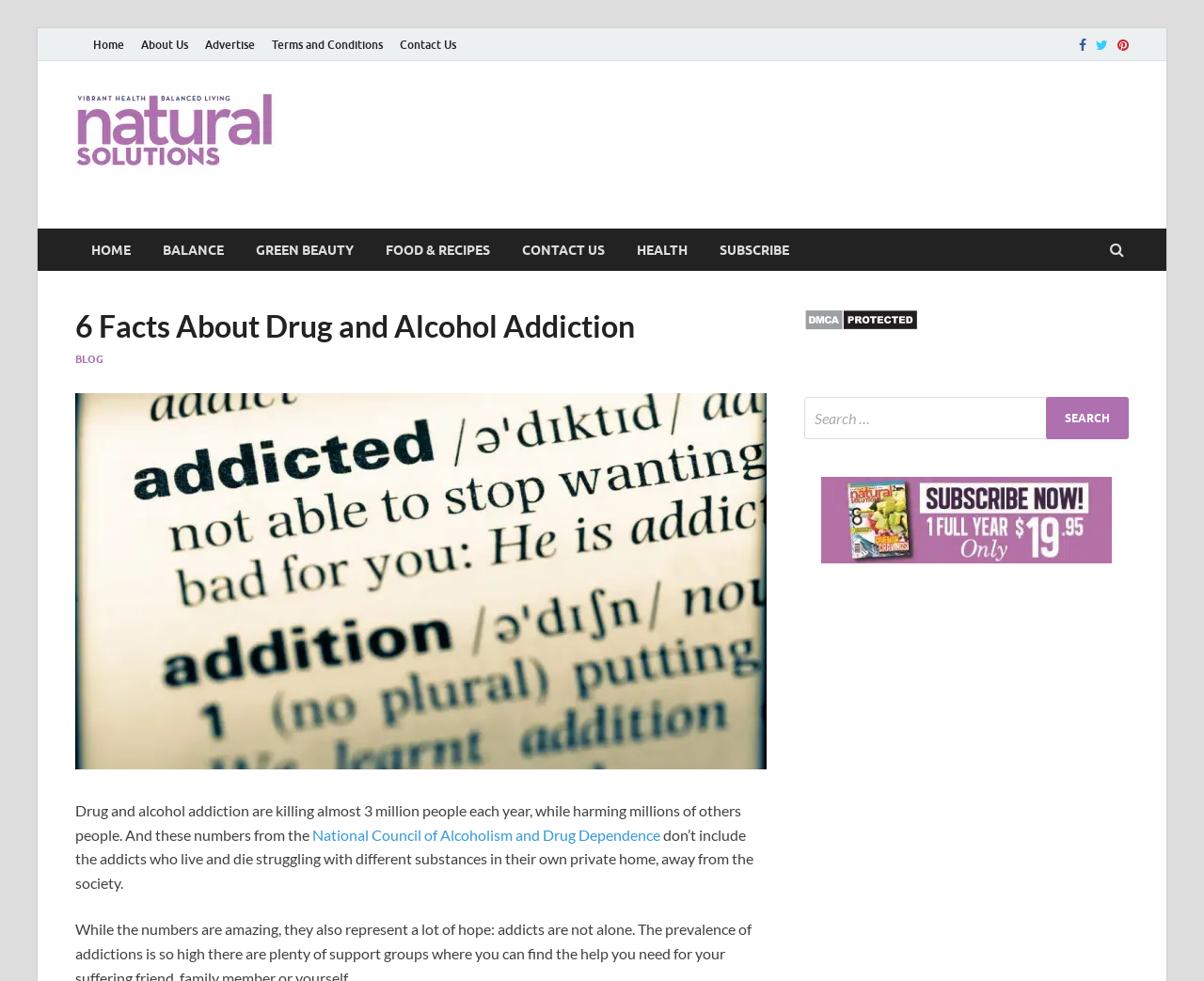Please identify the bounding box coordinates of the element I need to click to follow this instruction: "Click on the Home link".

[0.07, 0.029, 0.11, 0.062]